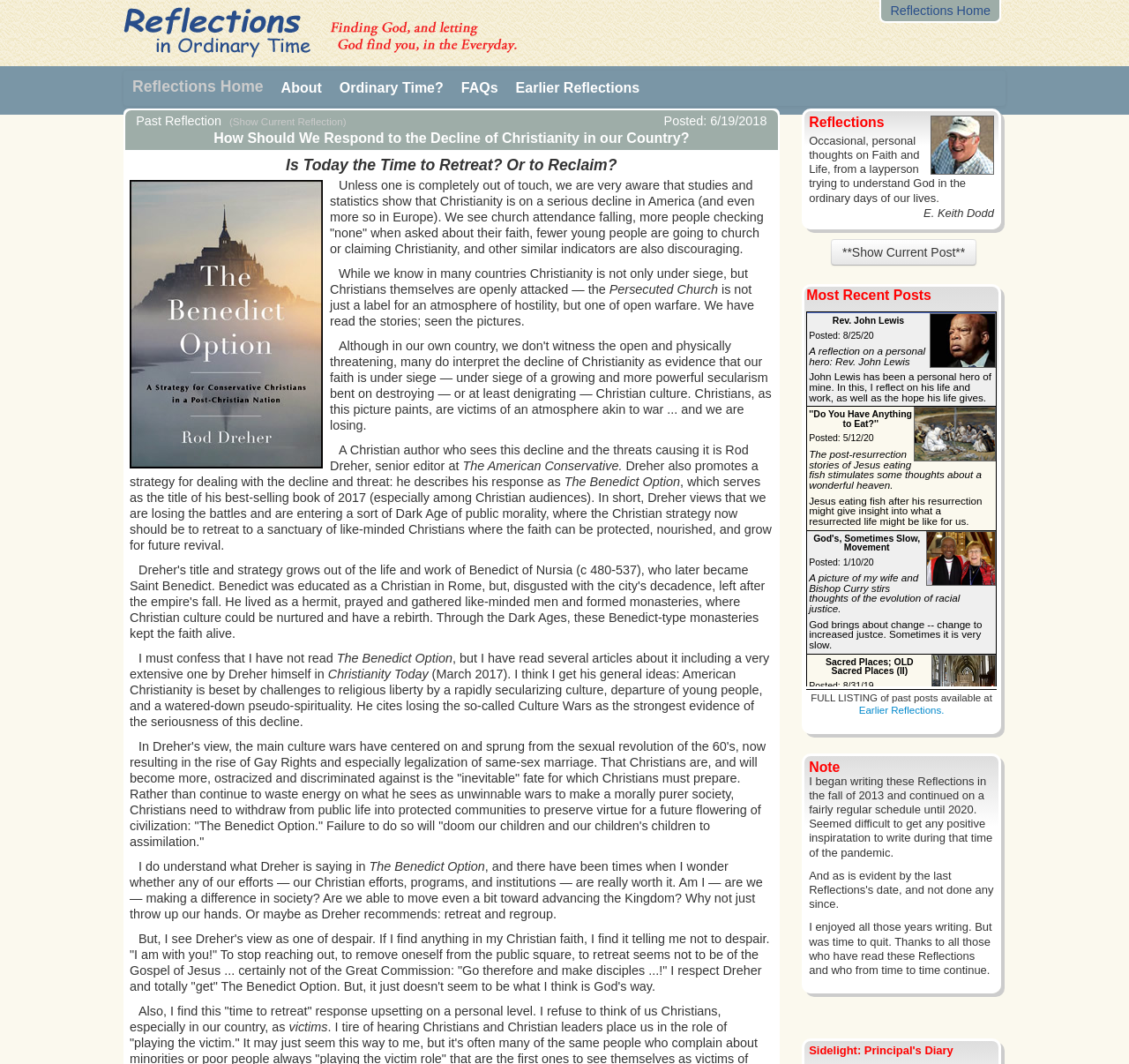Can you find the bounding box coordinates for the element to click on to achieve the instruction: "Read the 'Reflections Home' article"?

[0.789, 0.003, 0.877, 0.017]